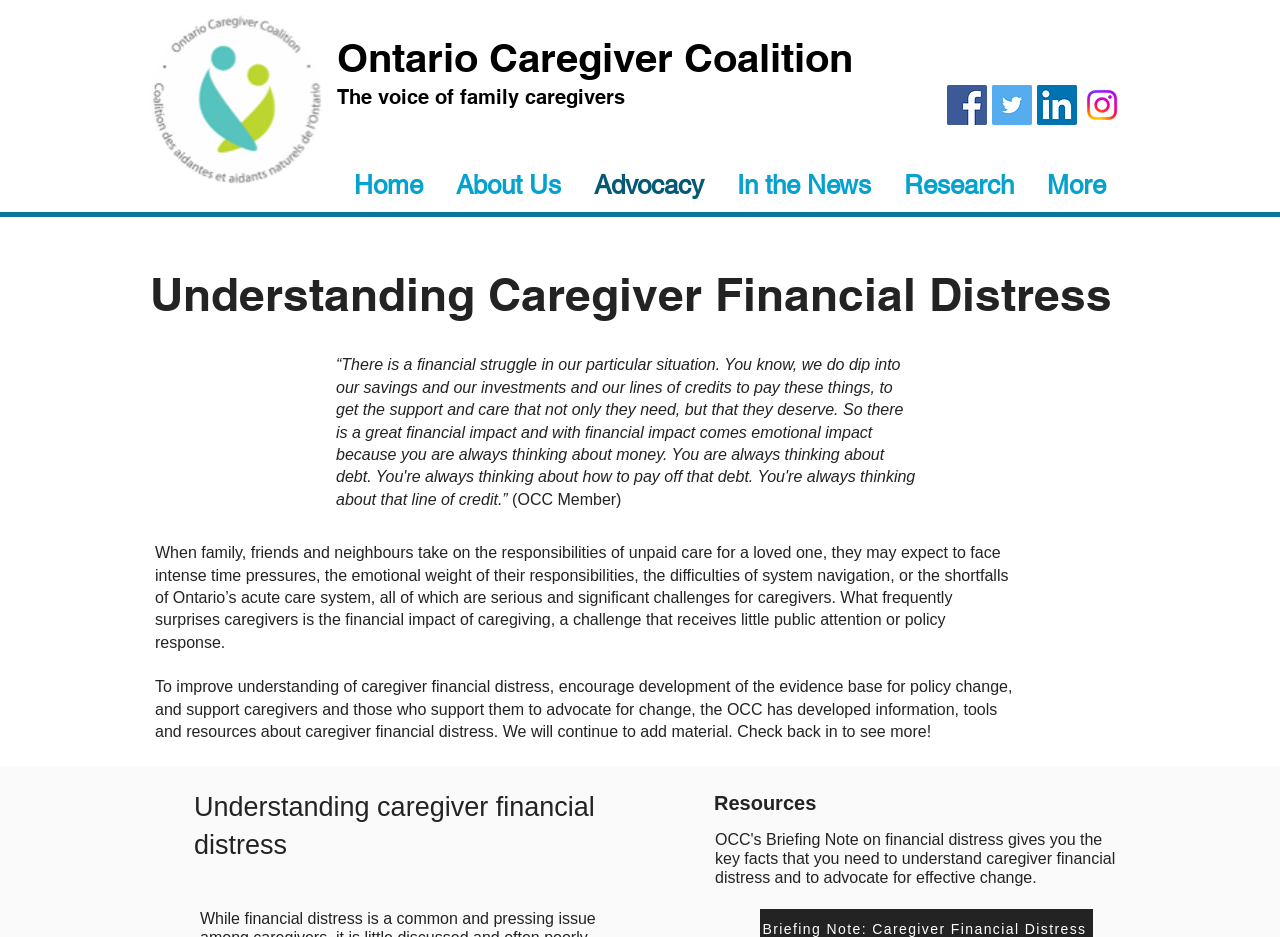Please find the bounding box coordinates of the section that needs to be clicked to achieve this instruction: "Explore Resources".

[0.558, 0.842, 0.891, 0.872]